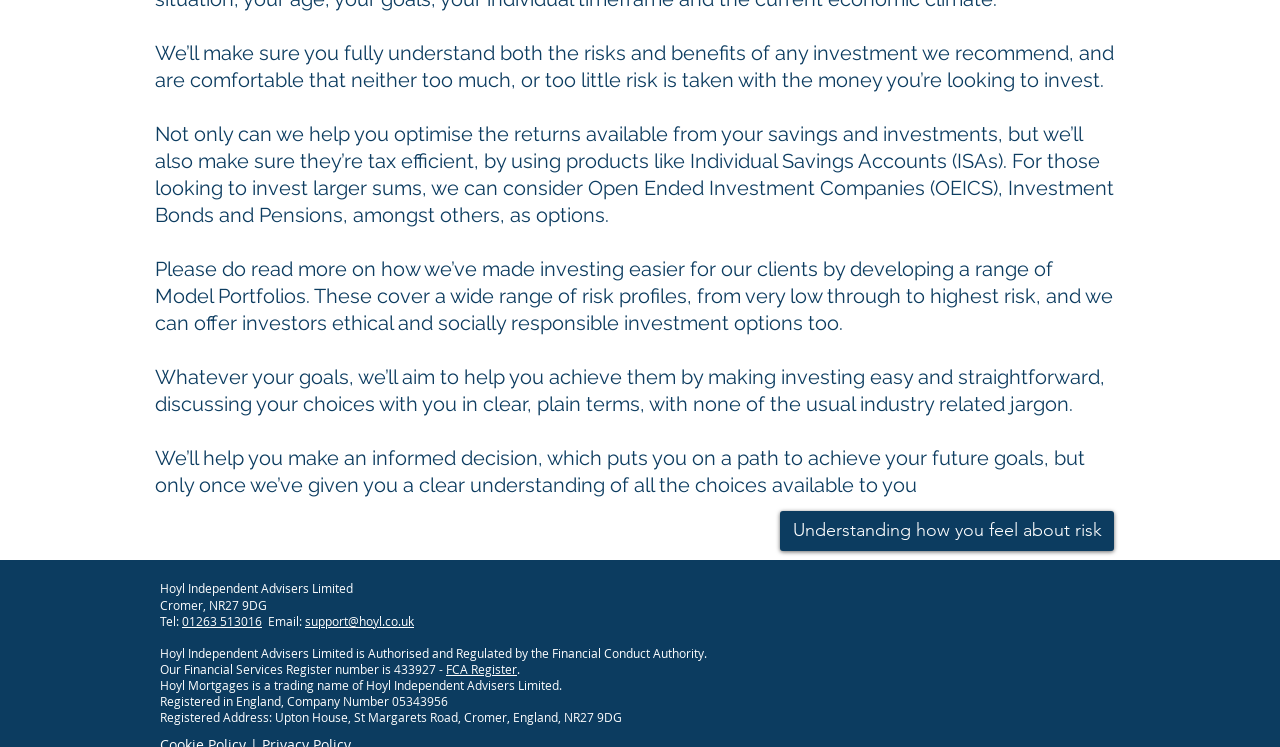What is the company's registration address? Observe the screenshot and provide a one-word or short phrase answer.

Upton House, St Margarets Road, Cromer, England, NR27 9DG